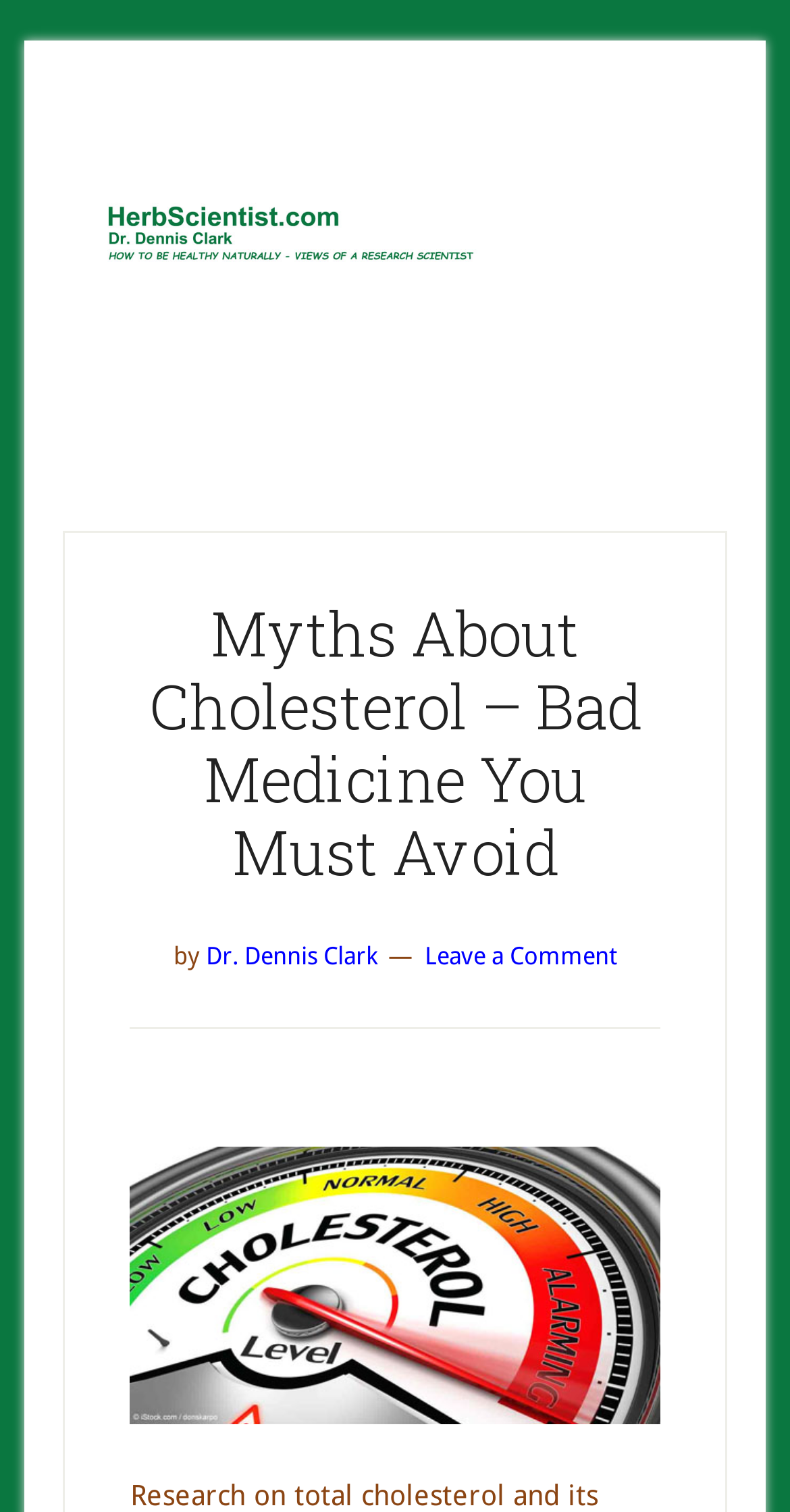What is the purpose of the 'Leave a Comment' link?
Please provide a detailed answer to the question.

The 'Leave a Comment' link is likely intended for users to provide feedback or comments on the article, as it is located near the article title and author information.